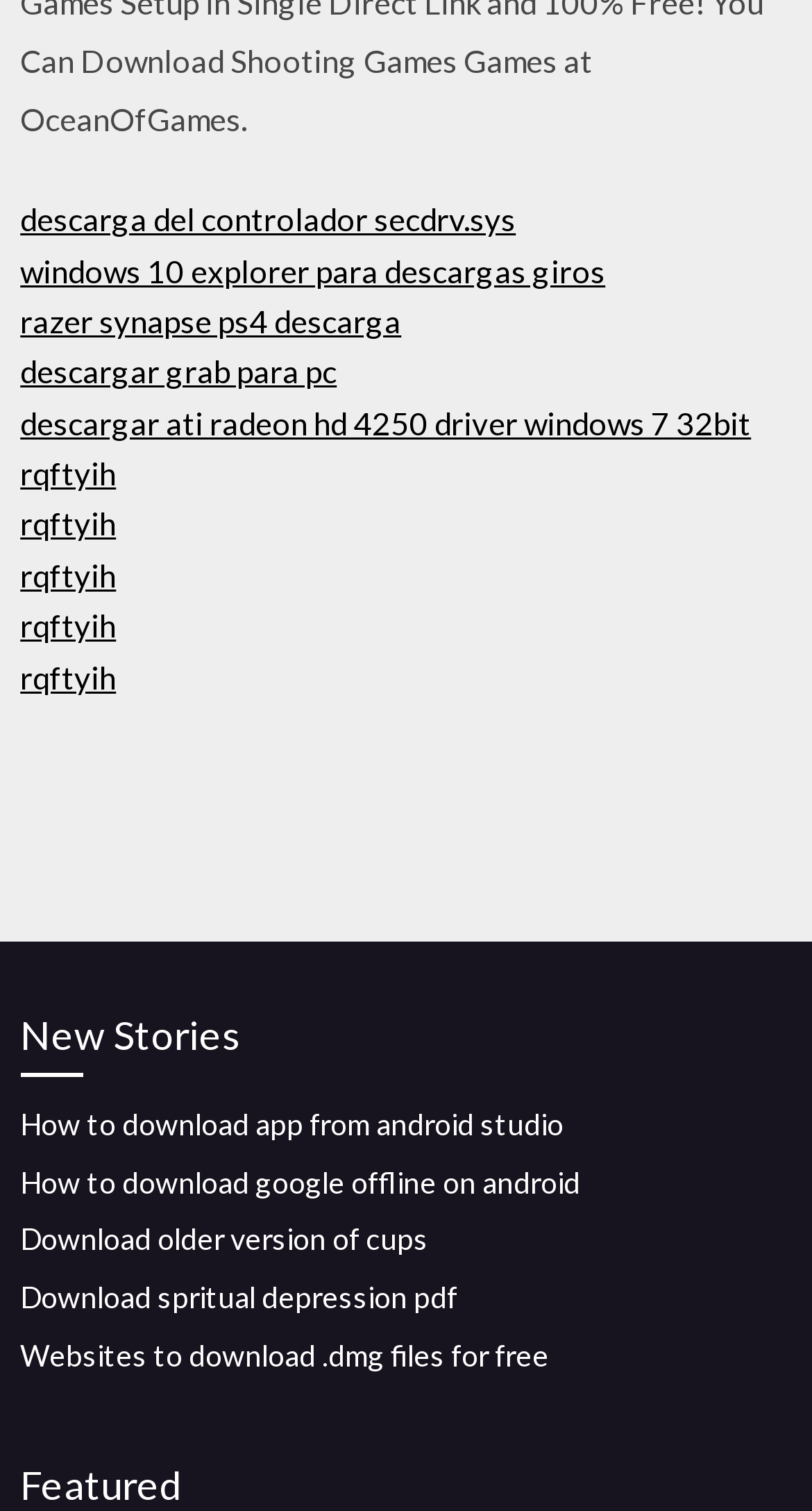What is the heading above the links?
Based on the visual details in the image, please answer the question thoroughly.

The heading element with the text 'New Stories' is located above the links, which suggests that the links below it are related to new stories or articles.